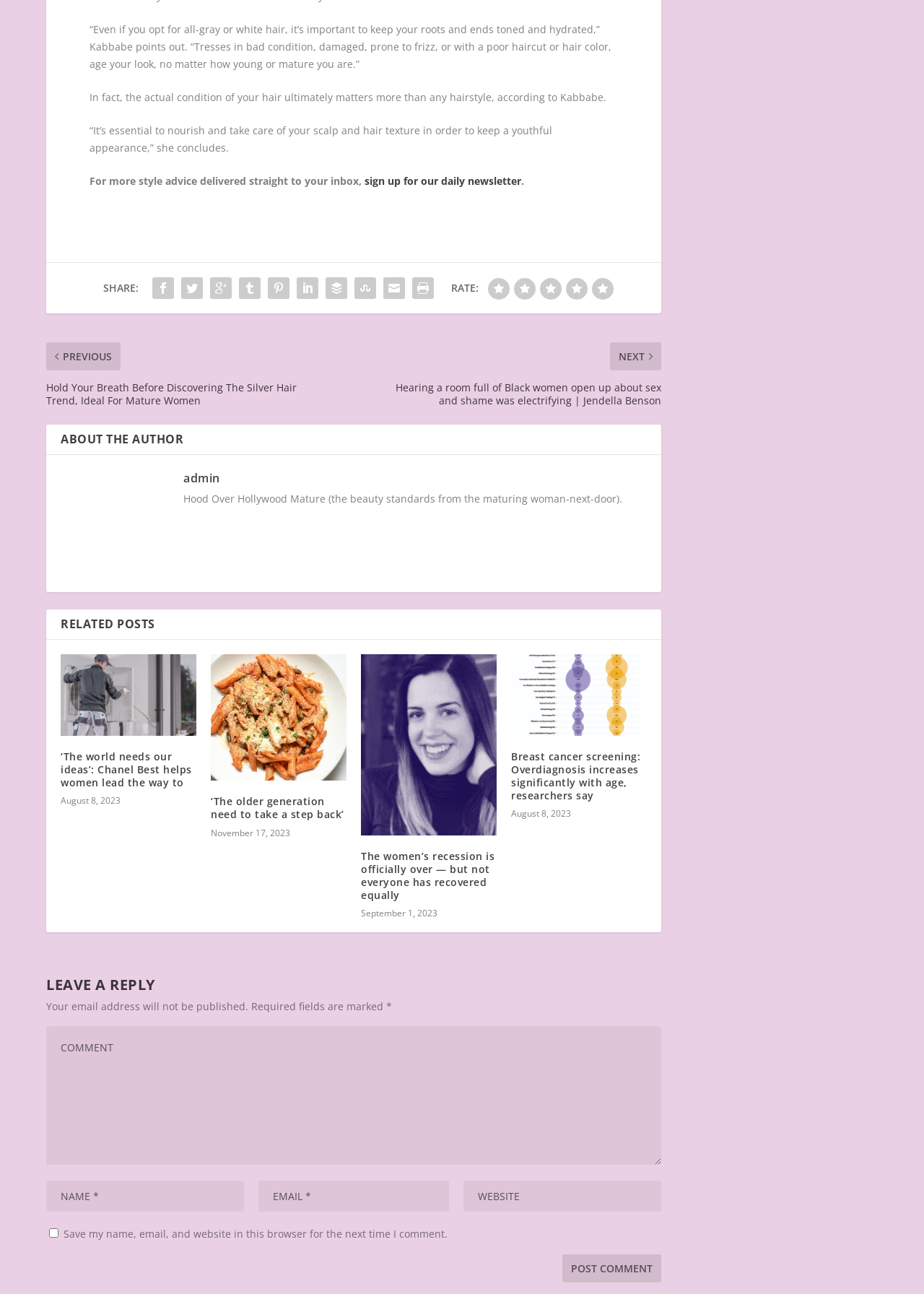Predict the bounding box of the UI element that fits this description: "admin".

[0.198, 0.364, 0.238, 0.376]